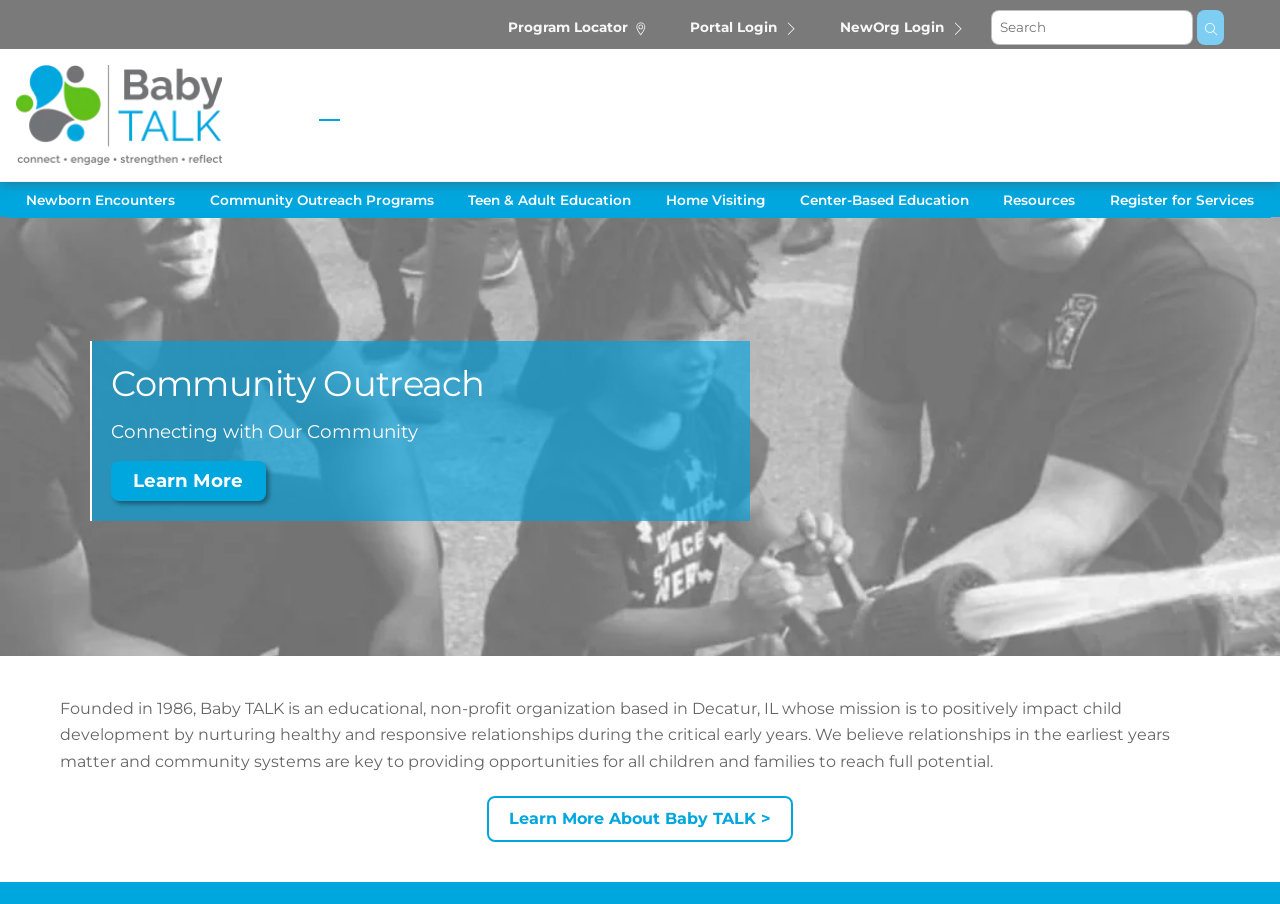Could you locate the bounding box coordinates for the section that should be clicked to accomplish this task: "Read more about 'Pride And Prejudice' by Jane Austen".

None